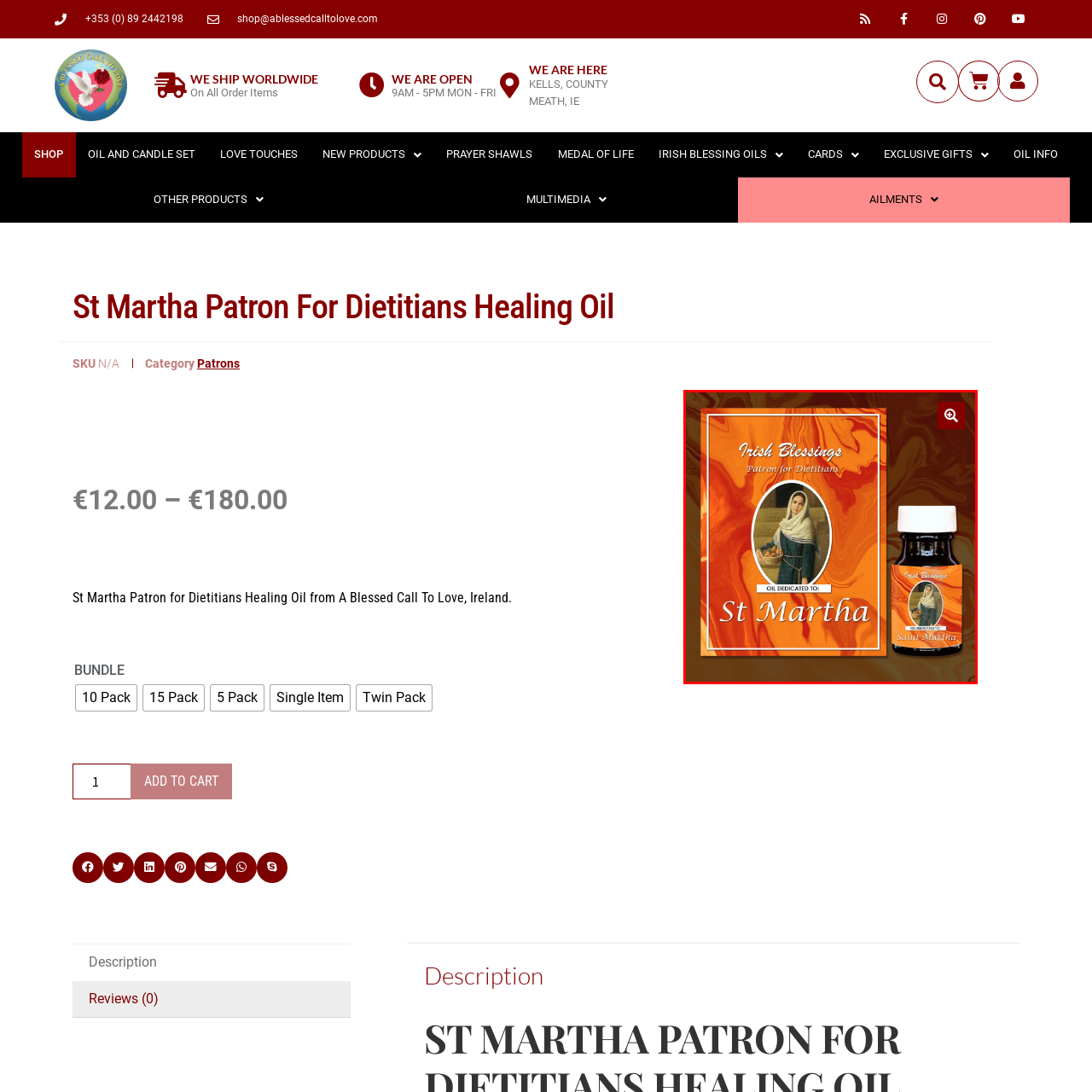Please provide a comprehensive caption for the image highlighted in the red box.

The image showcases a beautifully designed product label for "St Martha Patron for Dietitians Healing Oil," part of the "Irish Blessings" collection. The label features a vibrant orange and marbled background that highlights the text, which reads "Irish Blessings" and "Patron for Dietitians." At the center, an elegant portrait of St. Martha is framed, depicting her in traditional attire, symbolizing her role in caring and nurturing. Below the image, the phrase "OIL DEDICATED TO: St Martha" is prominently displayed in bold, inviting viewers to appreciate the spiritual significance of the product. Accompanying this label is a bottle of the healing oil, designed to reflect the same artistic elements, ensuring a cohesive and visually striking presentation suitable for a product dedicated to Saint Martha's virtues.